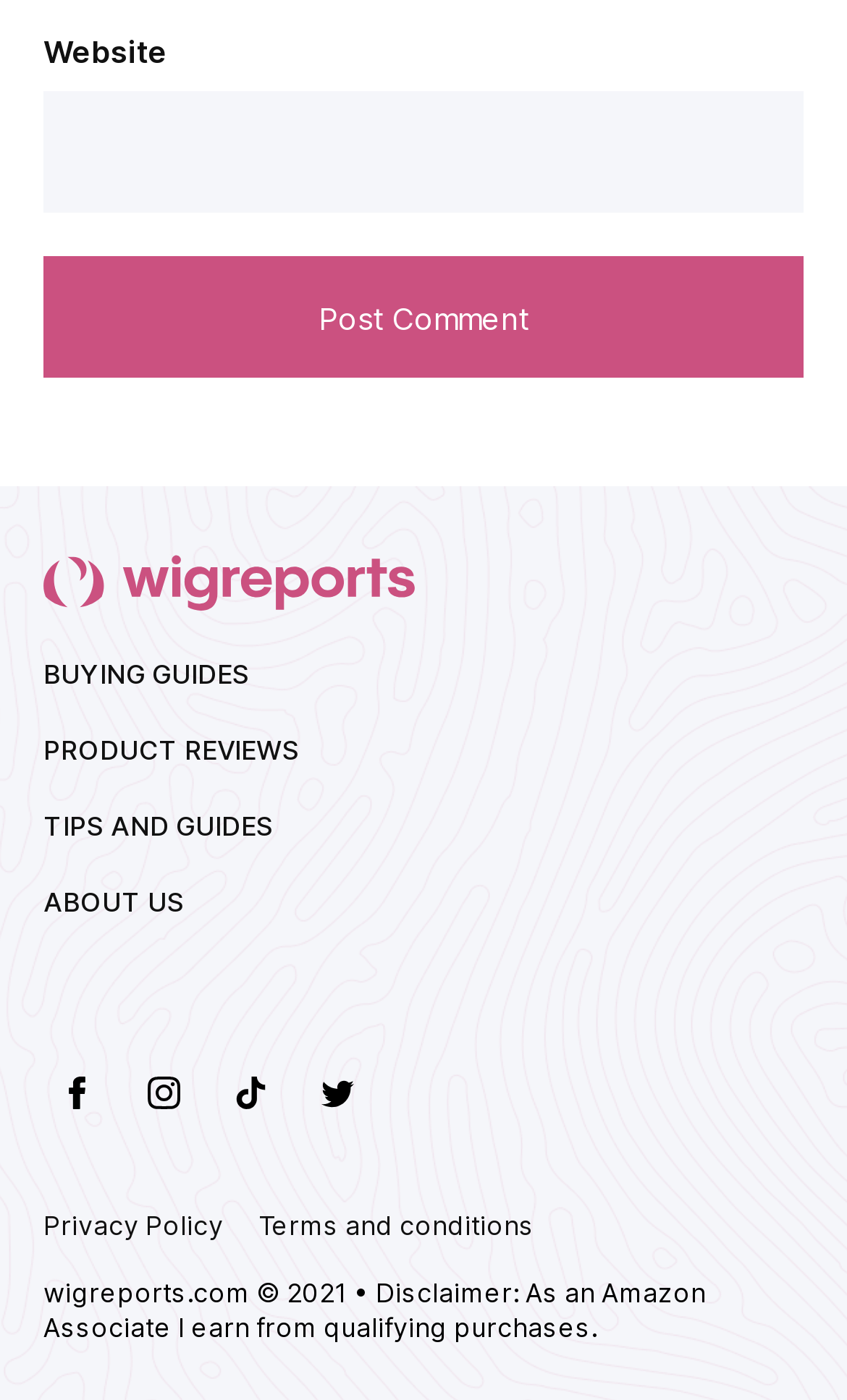Indicate the bounding box coordinates of the element that needs to be clicked to satisfy the following instruction: "Enter website". The coordinates should be four float numbers between 0 and 1, i.e., [left, top, right, bottom].

[0.051, 0.065, 0.949, 0.152]